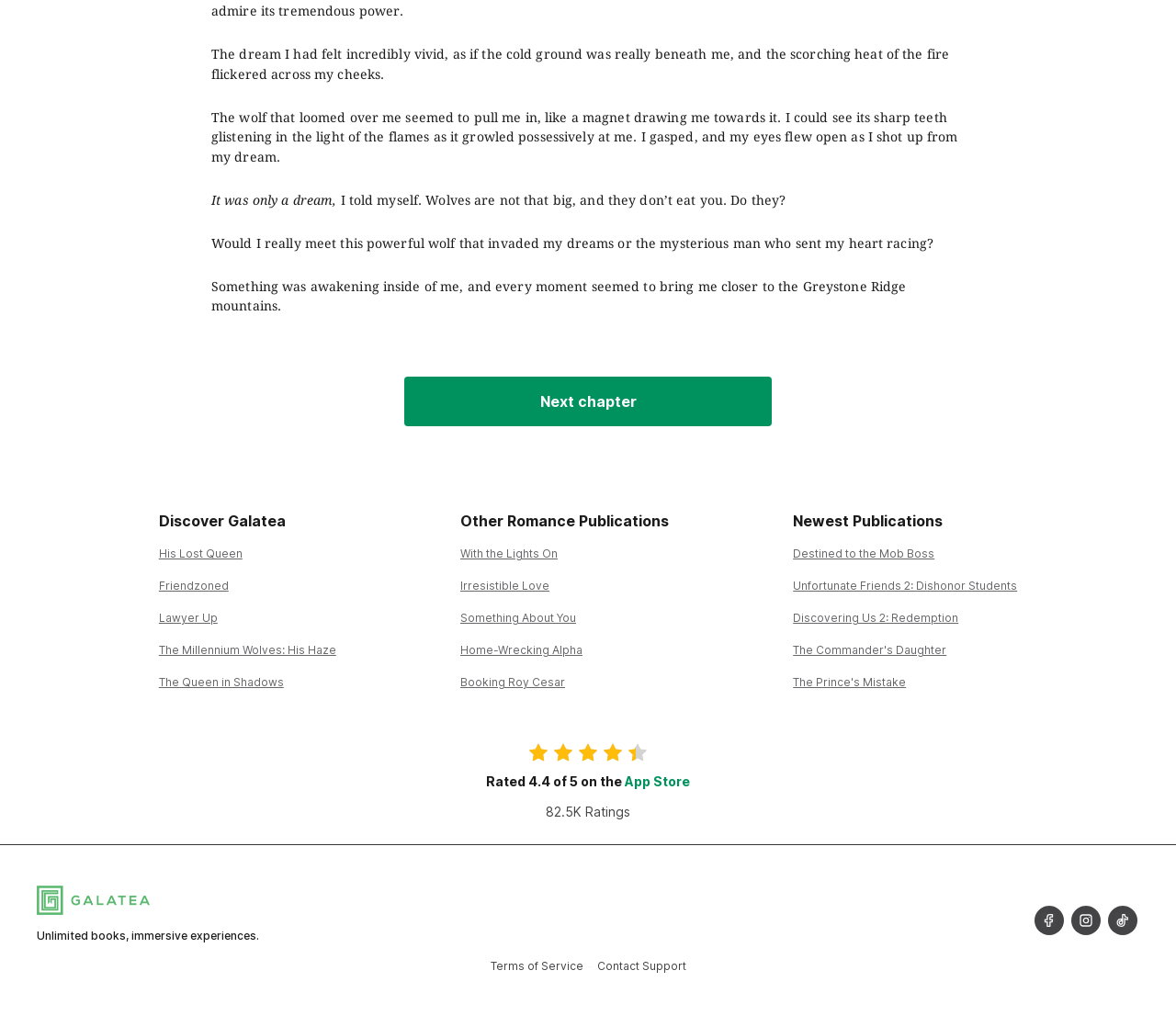How many ratings does this book have?
Based on the visual information, provide a detailed and comprehensive answer.

I found the number of ratings by looking at the text '82.5K Ratings' which is located at the bottom of the page, near the rating.